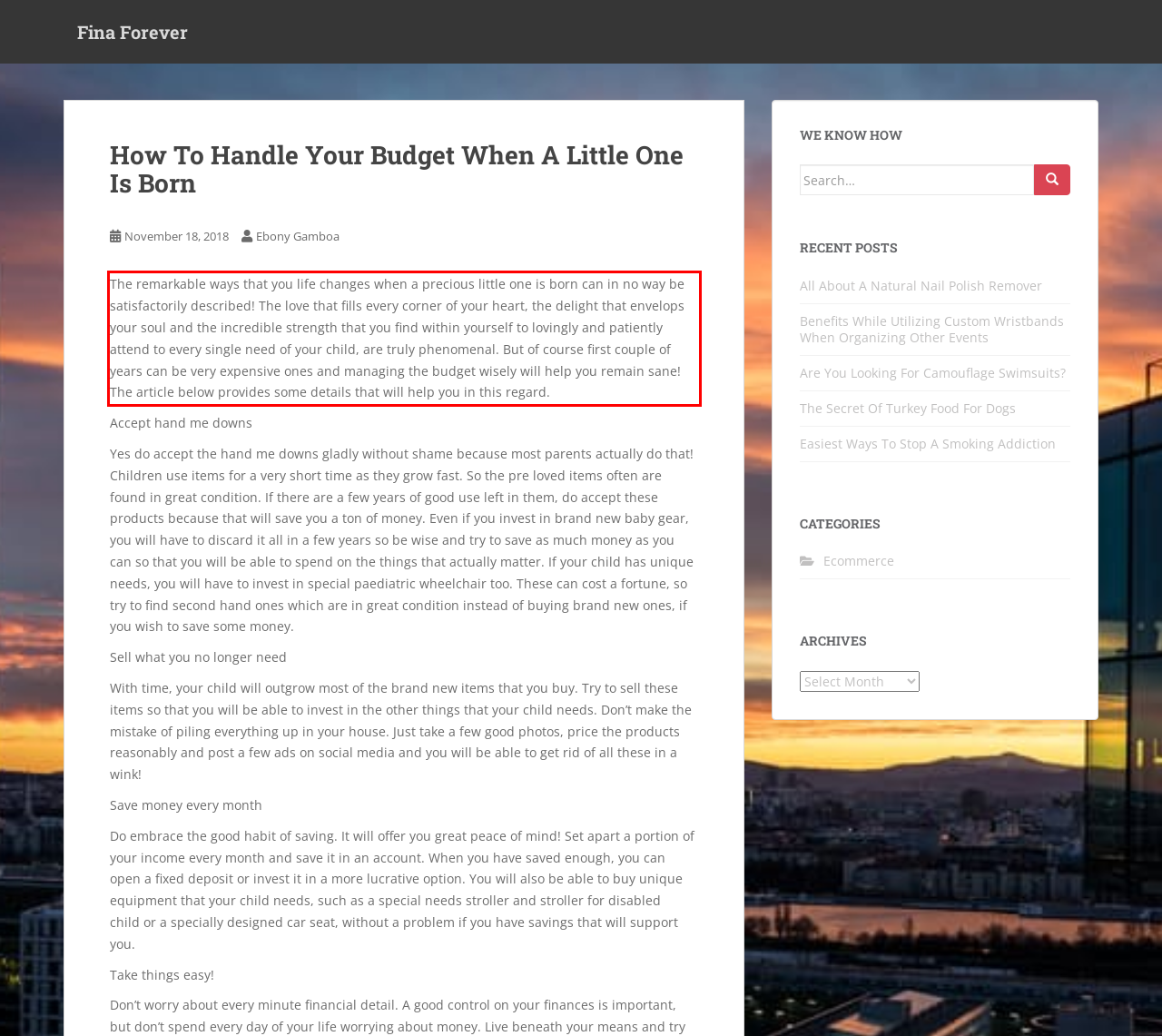Within the screenshot of the webpage, locate the red bounding box and use OCR to identify and provide the text content inside it.

The remarkable ways that you life changes when a precious little one is born can in no way be satisfactorily described! The love that fills every corner of your heart, the delight that envelops your soul and the incredible strength that you find within yourself to lovingly and patiently attend to every single need of your child, are truly phenomenal. But of course first couple of years can be very expensive ones and managing the budget wisely will help you remain sane! The article below provides some details that will help you in this regard.